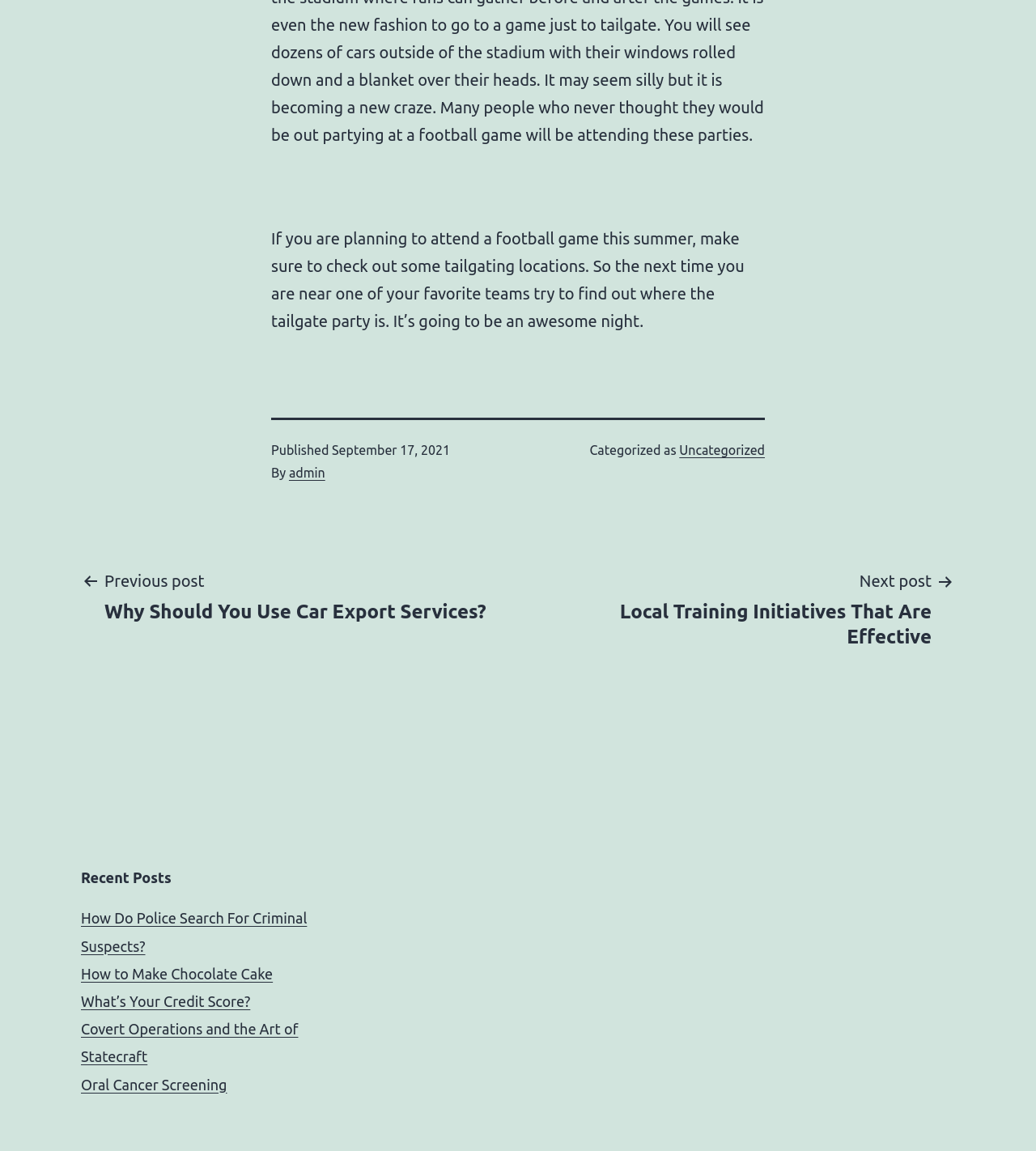What is the topic of the current post?
Identify the answer in the screenshot and reply with a single word or phrase.

Tailgating locations